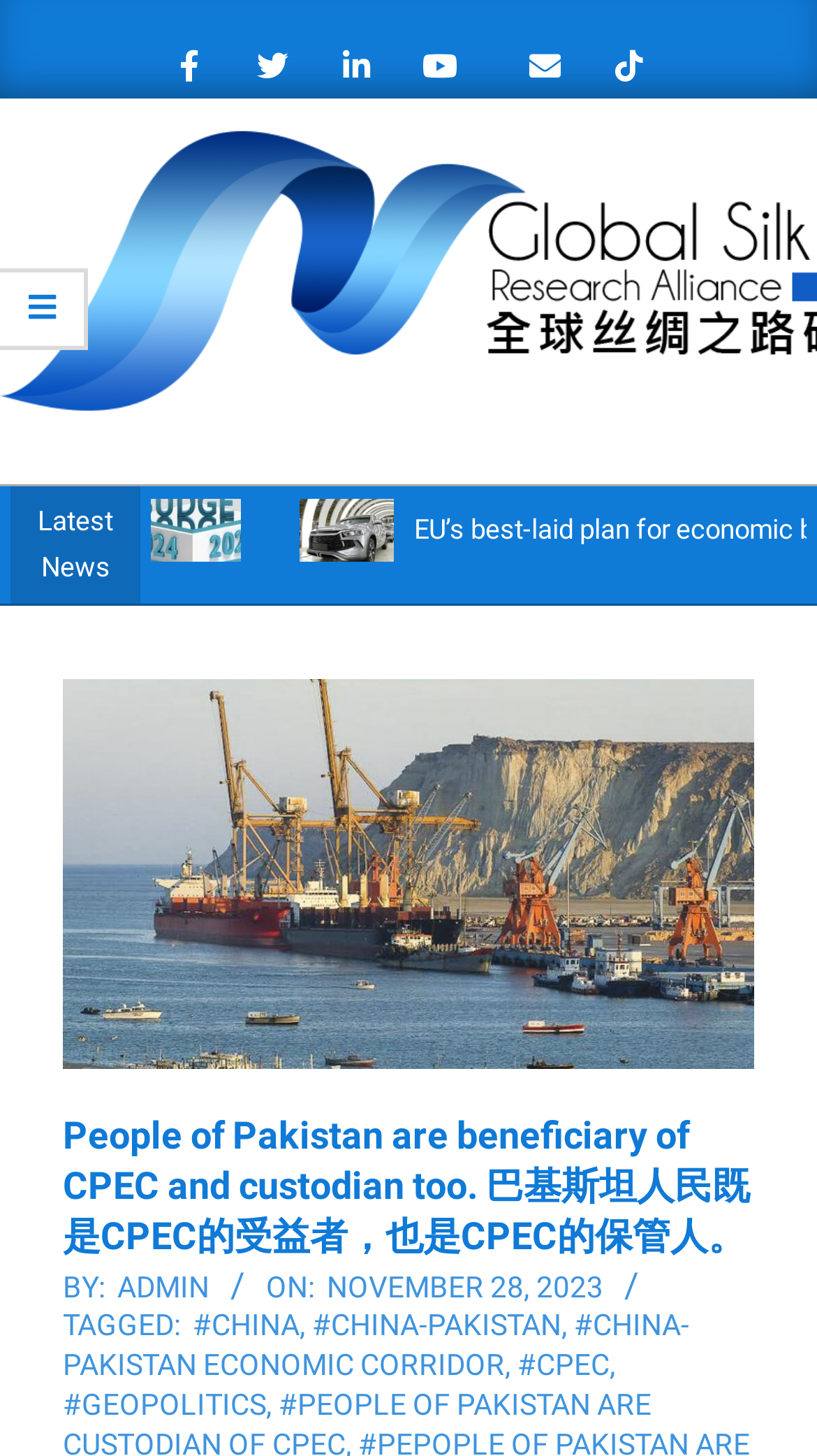Who wrote the article?
Refer to the image and give a detailed answer to the question.

I found the author's name 'ADMIN' next to the 'BY:' label, which is a common convention for indicating the author of an article.